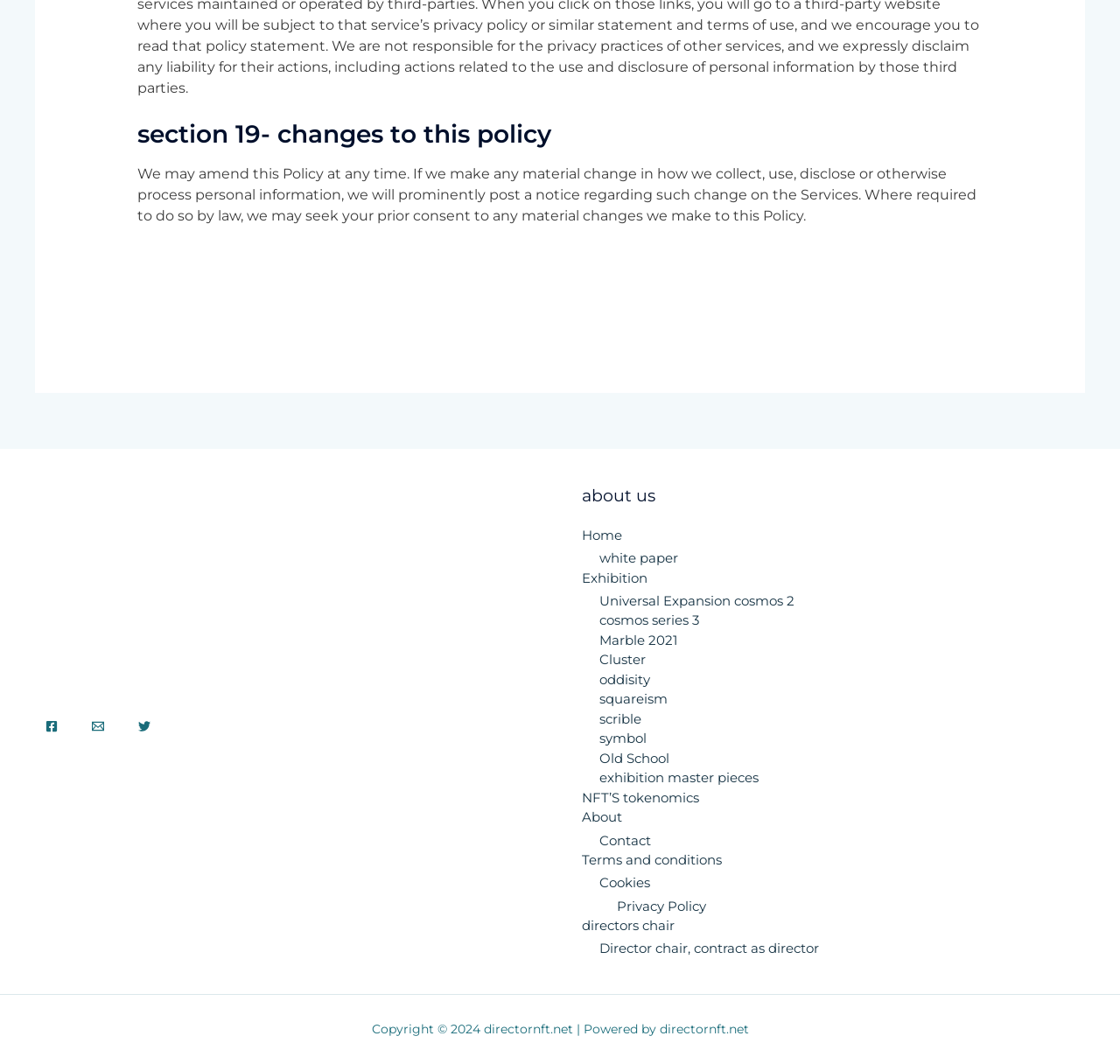Please locate the clickable area by providing the bounding box coordinates to follow this instruction: "Click on the 'REQUEST A QUOTE' button".

None